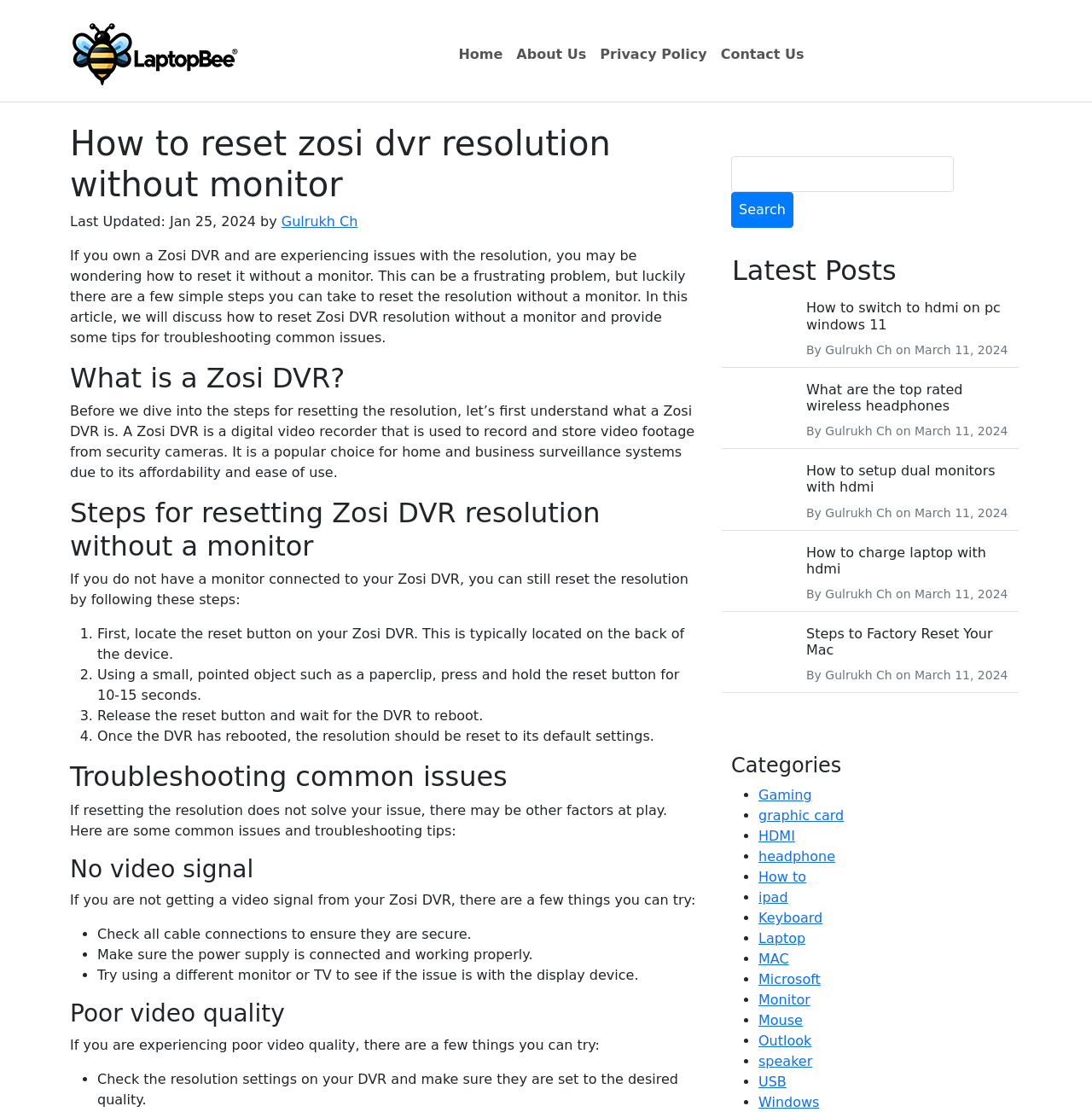Who is the author of the article?
Based on the image, please offer an in-depth response to the question.

The author of the article is Gulrukh Ch, as mentioned in the webpage. The author's name is provided along with the date of publication, which is January 25, 2024.